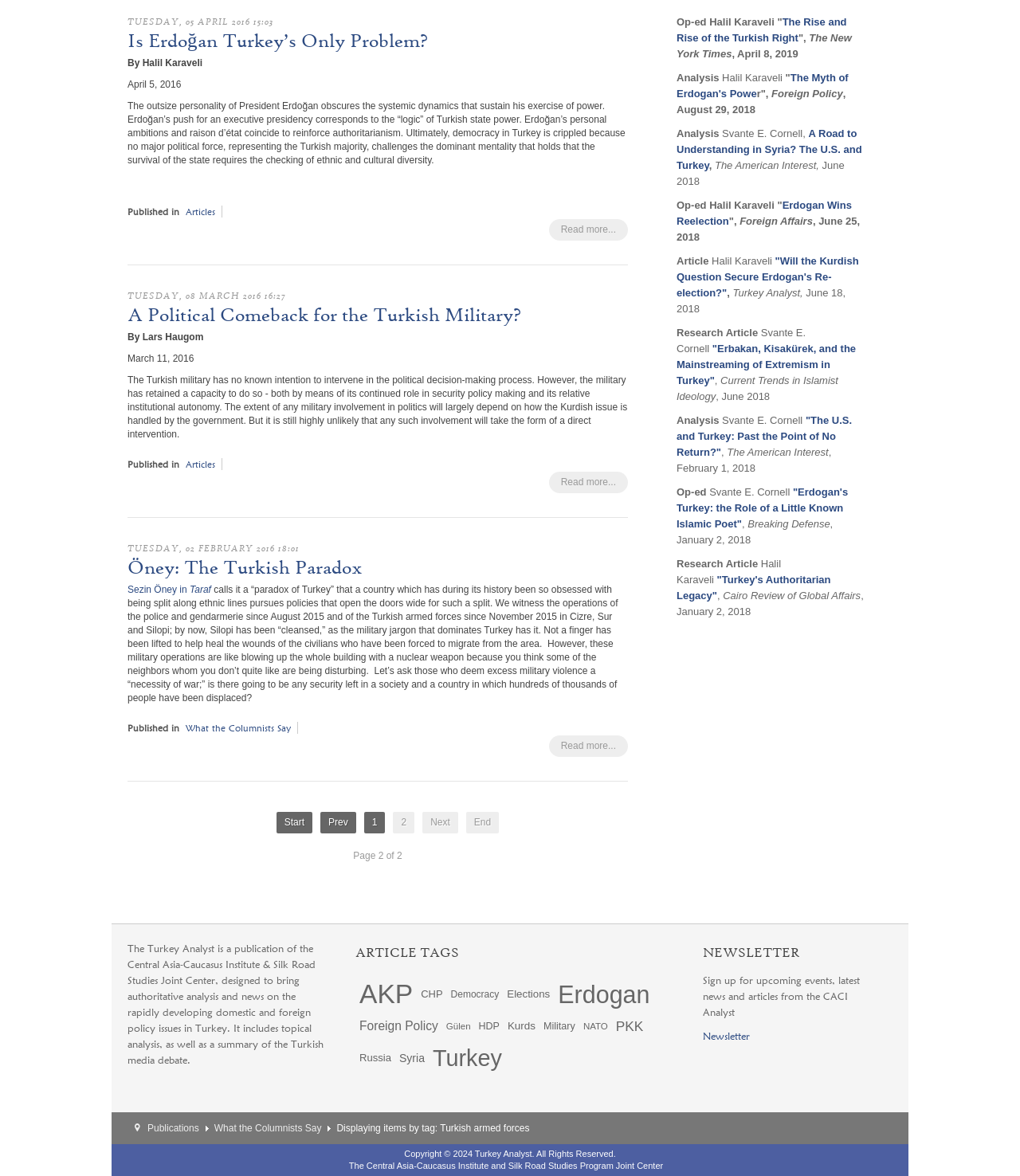Identify the bounding box of the UI element that matches this description: ""Turkey's Authoritarian Legacy"".

[0.663, 0.488, 0.814, 0.512]